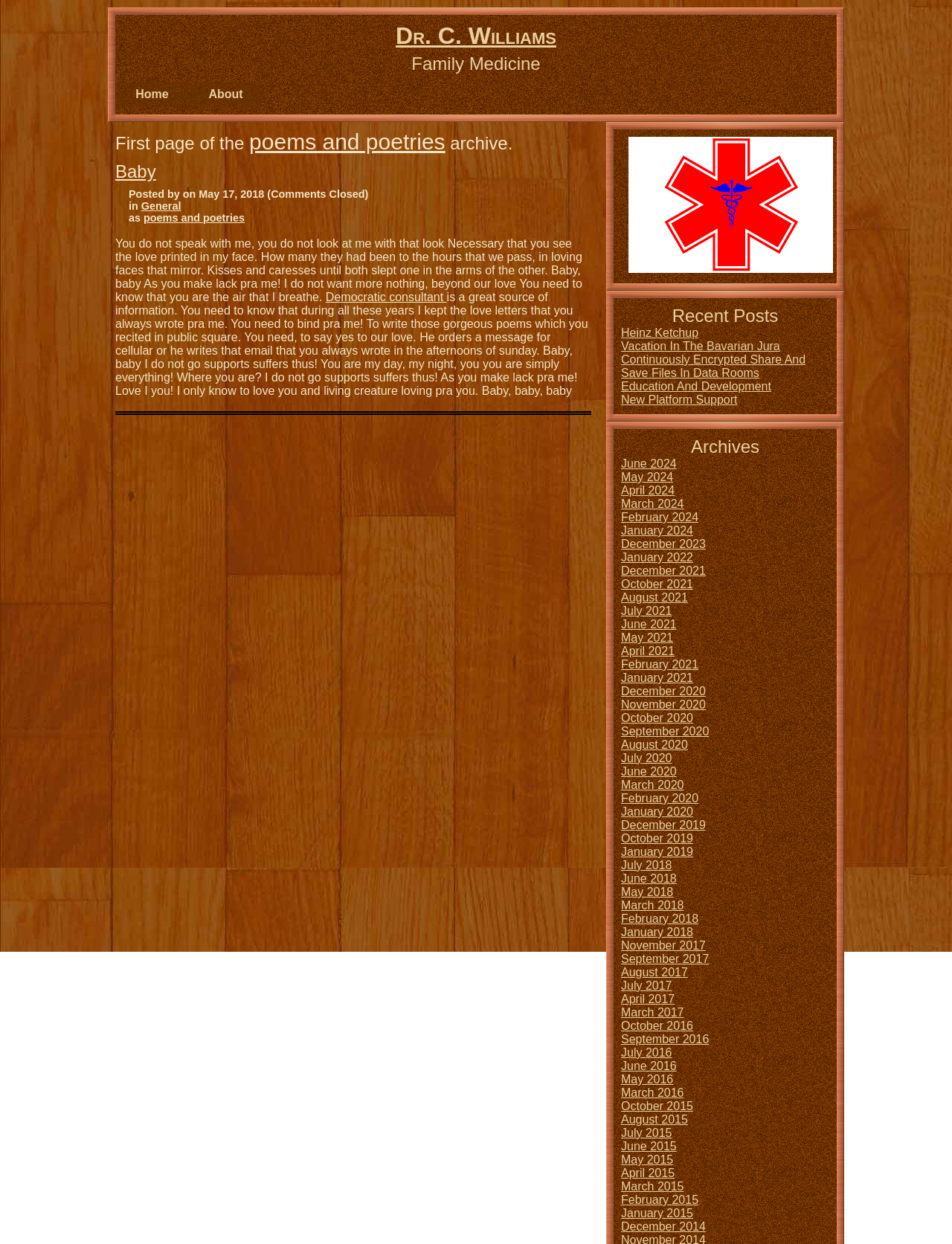Please identify the bounding box coordinates of the area that needs to be clicked to fulfill the following instruction: "Read the poem 'Baby'."

[0.121, 0.13, 0.621, 0.146]